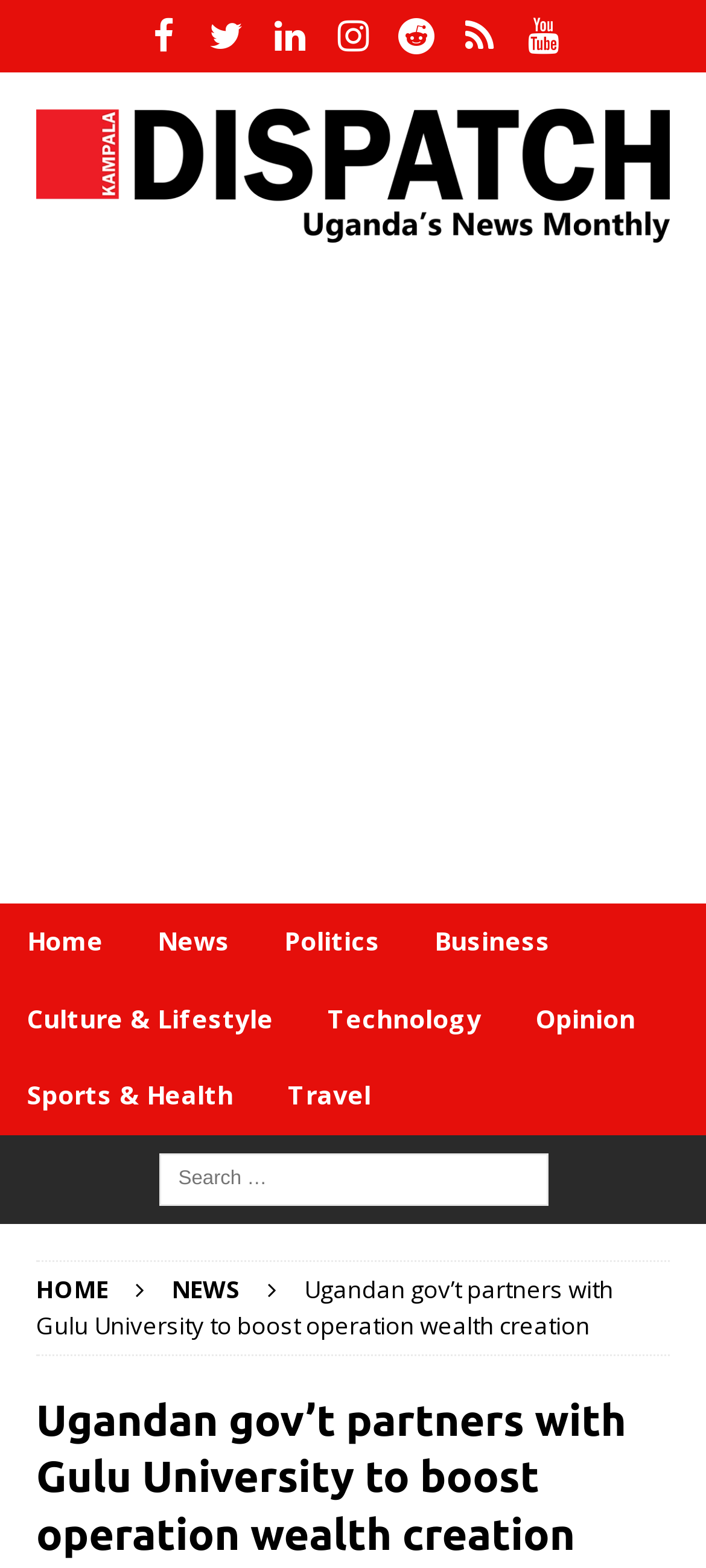Using the webpage screenshot, locate the HTML element that fits the following description and provide its bounding box: "Facebook".

[0.186, 0.0, 0.276, 0.046]